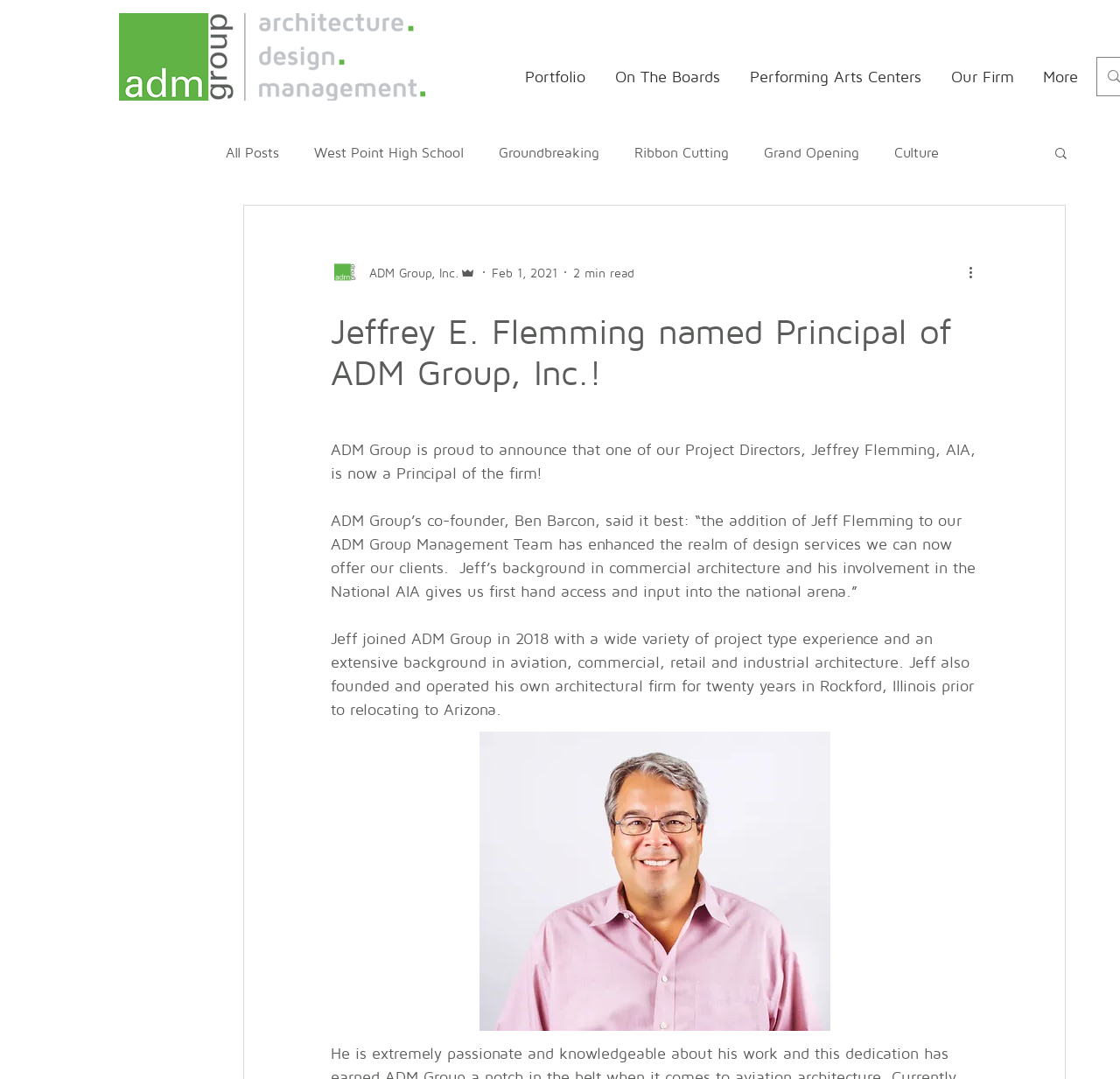Please determine the bounding box coordinates of the section I need to click to accomplish this instruction: "Click the 'More actions' button".

[0.862, 0.242, 0.881, 0.262]